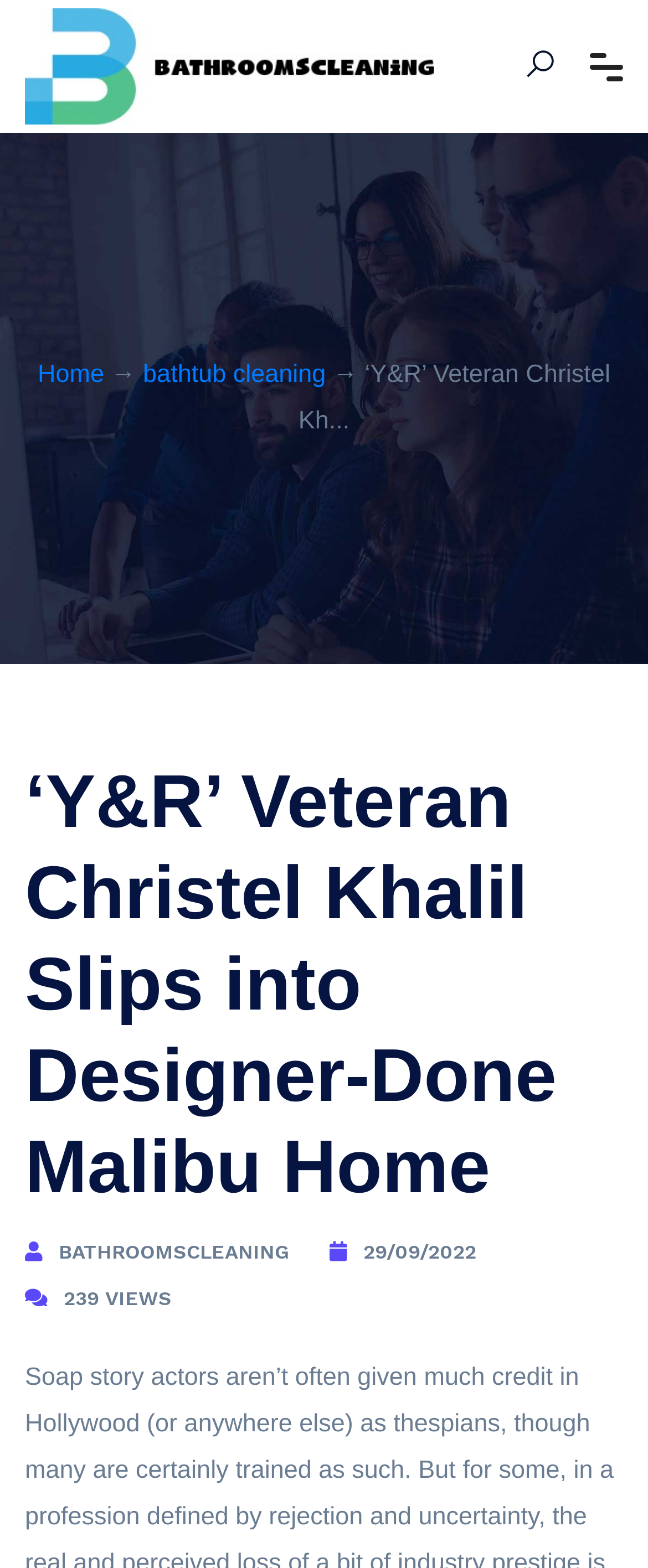What is the date of the article?
Based on the image, answer the question with as much detail as possible.

I found the answer by looking at the StaticText element which contains the date '29/09/2022'. This element is located below the heading and above the views count.